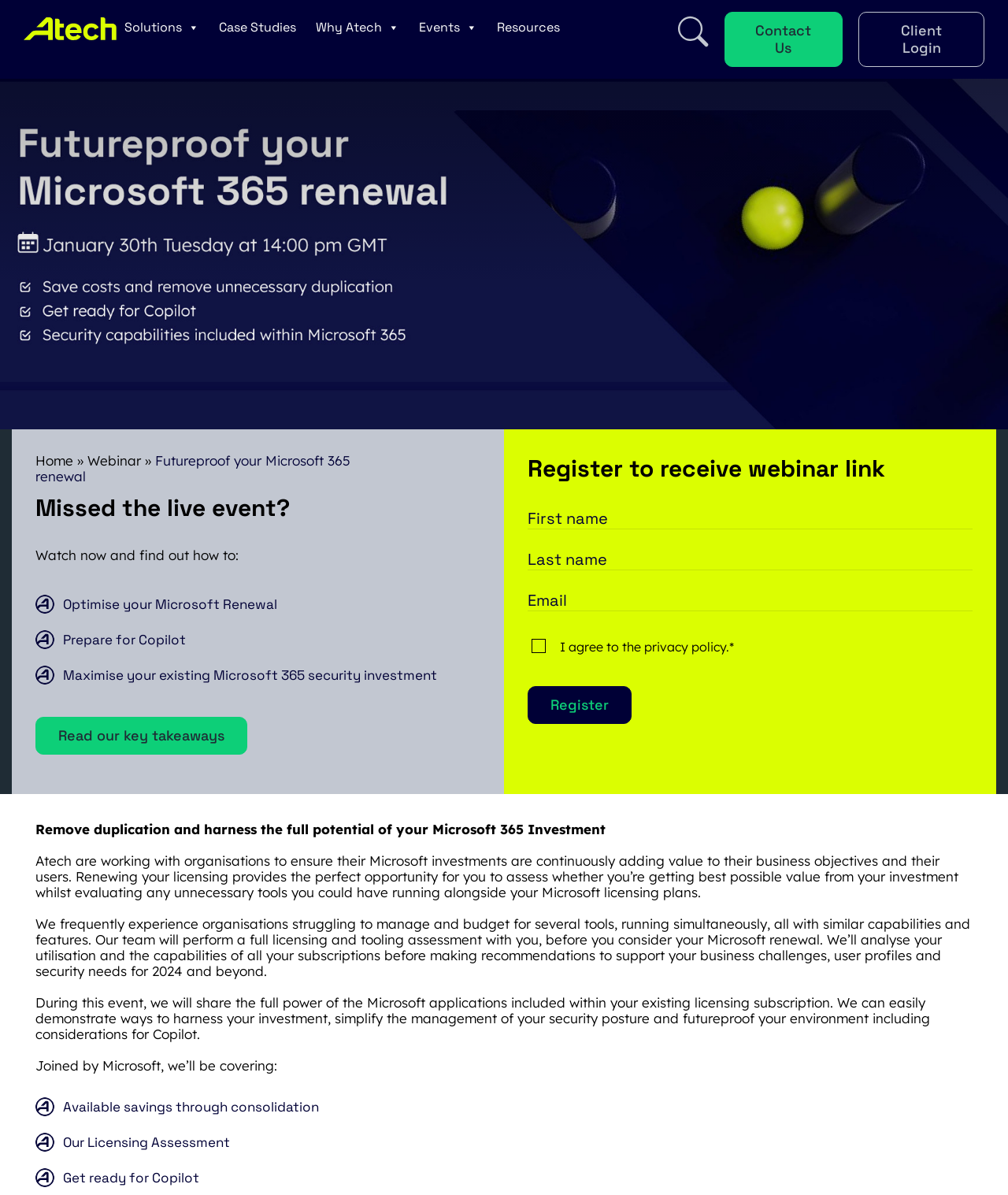Locate the bounding box coordinates of the element's region that should be clicked to carry out the following instruction: "Click on the 'Read our key takeaways' link". The coordinates need to be four float numbers between 0 and 1, i.e., [left, top, right, bottom].

[0.035, 0.6, 0.245, 0.632]